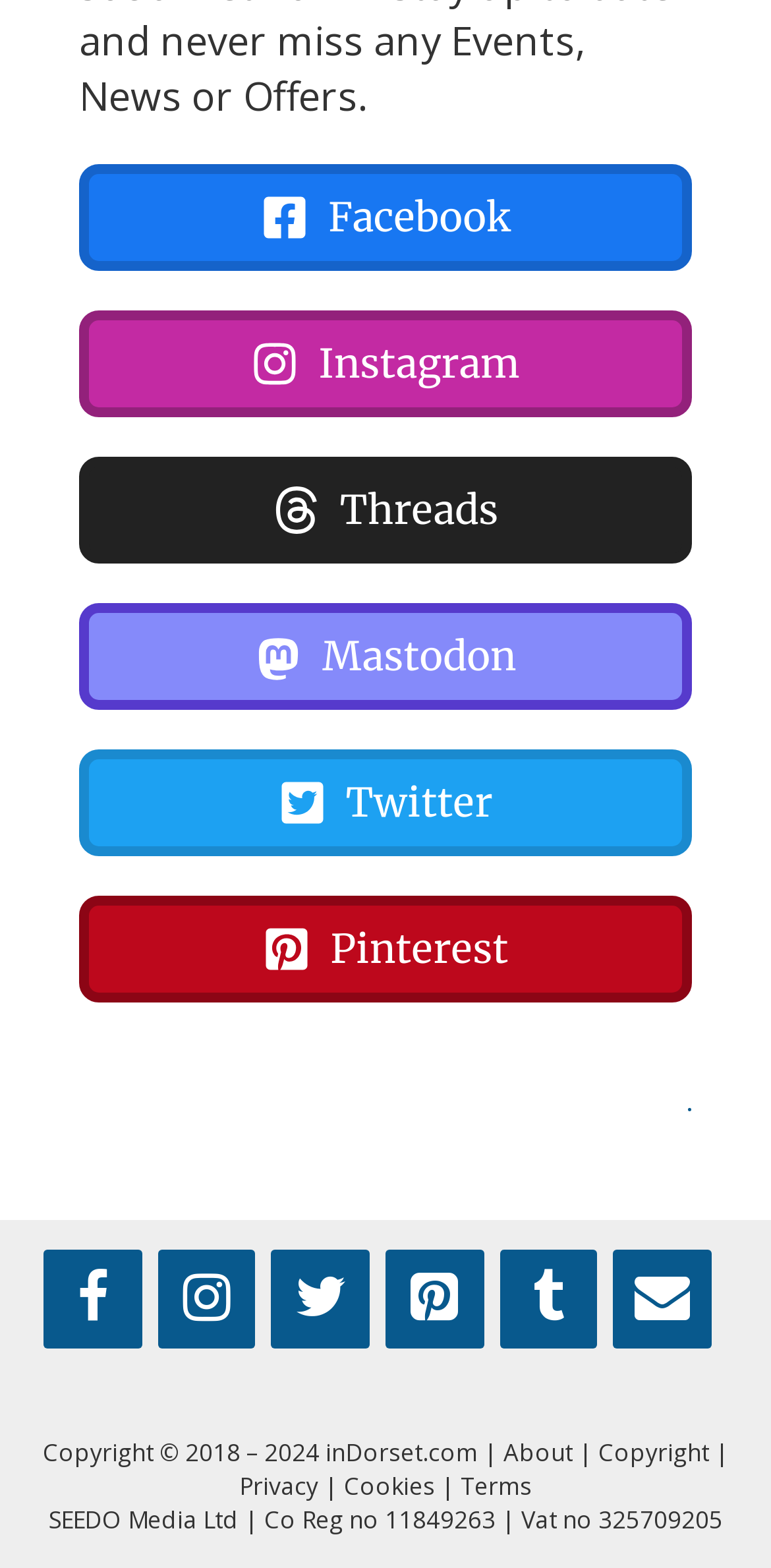Please find the bounding box coordinates of the clickable region needed to complete the following instruction: "View About page". The bounding box coordinates must consist of four float numbers between 0 and 1, i.e., [left, top, right, bottom].

[0.653, 0.916, 0.742, 0.937]